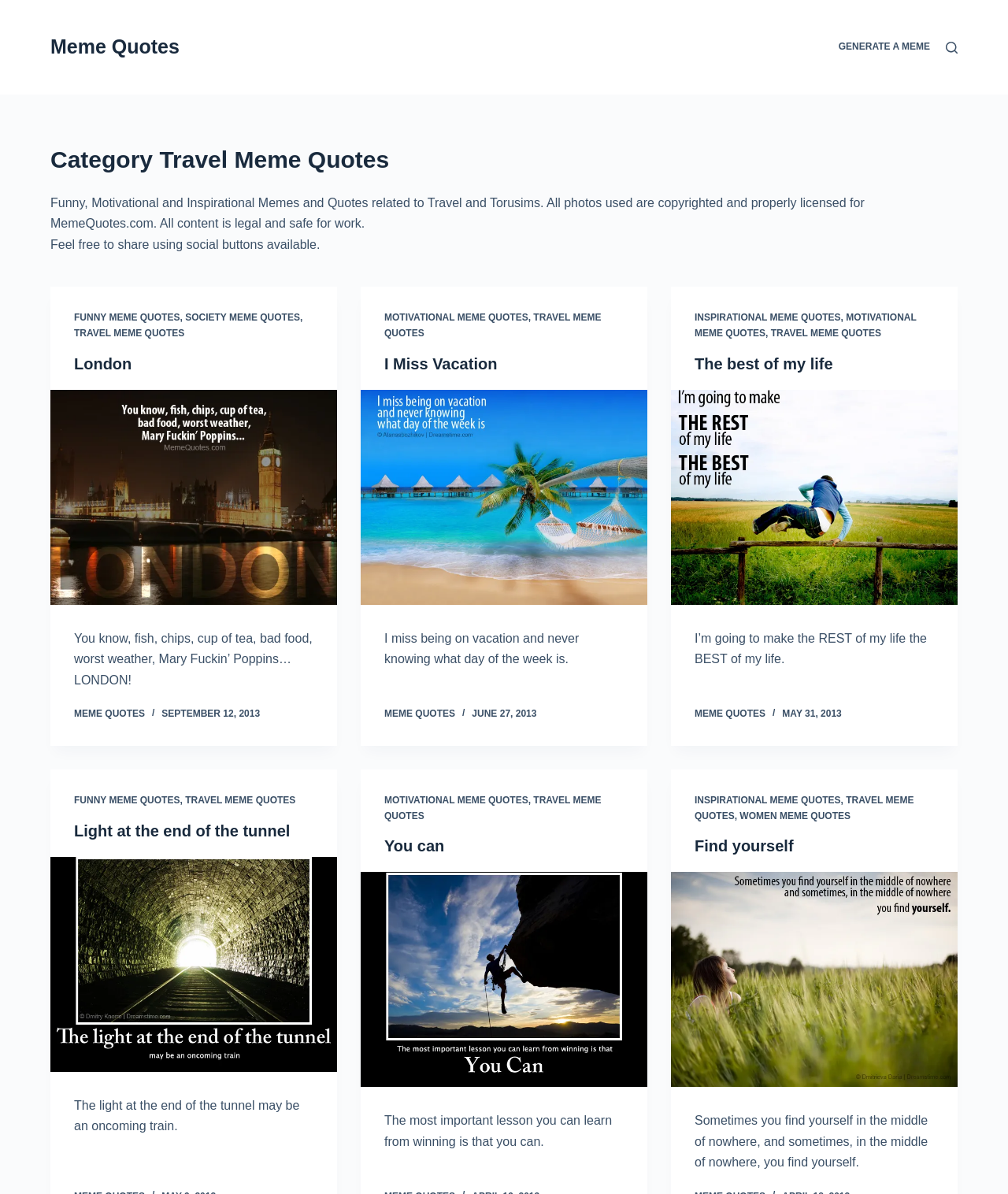Can you determine the main header of this webpage?

Category Travel Meme Quotes